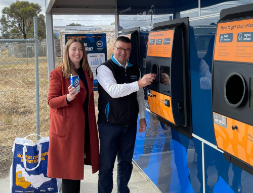Explain all the elements you observe in the image.

In this engaging image, two individuals are participating at a refund point for the Container Deposit Scheme (CDS) in Victoria, Australia. The setting features modern refund machines designed for returning eligible drink containers, highlighting the initiative's commitment to recycling and sustainability. The woman, dressed in a stylish long coat, holds a drink can, symbolizing her participation in the recycling effort. Beside her, a man, dressed in a branded vest, assists or demonstrates the process, showcasing the collaborative spirit of the community's engagement with the CDS. This moment captures the essence of TOMRA Cleanaway’s efforts, as they celebrate the opening of a new refund point, part of a broader network to facilitate convenient recycling and environmental stewardship in the West Zone. Their partnership with social enterprises further emphasizes the commitment to creating a positive impact on the community and the environment.